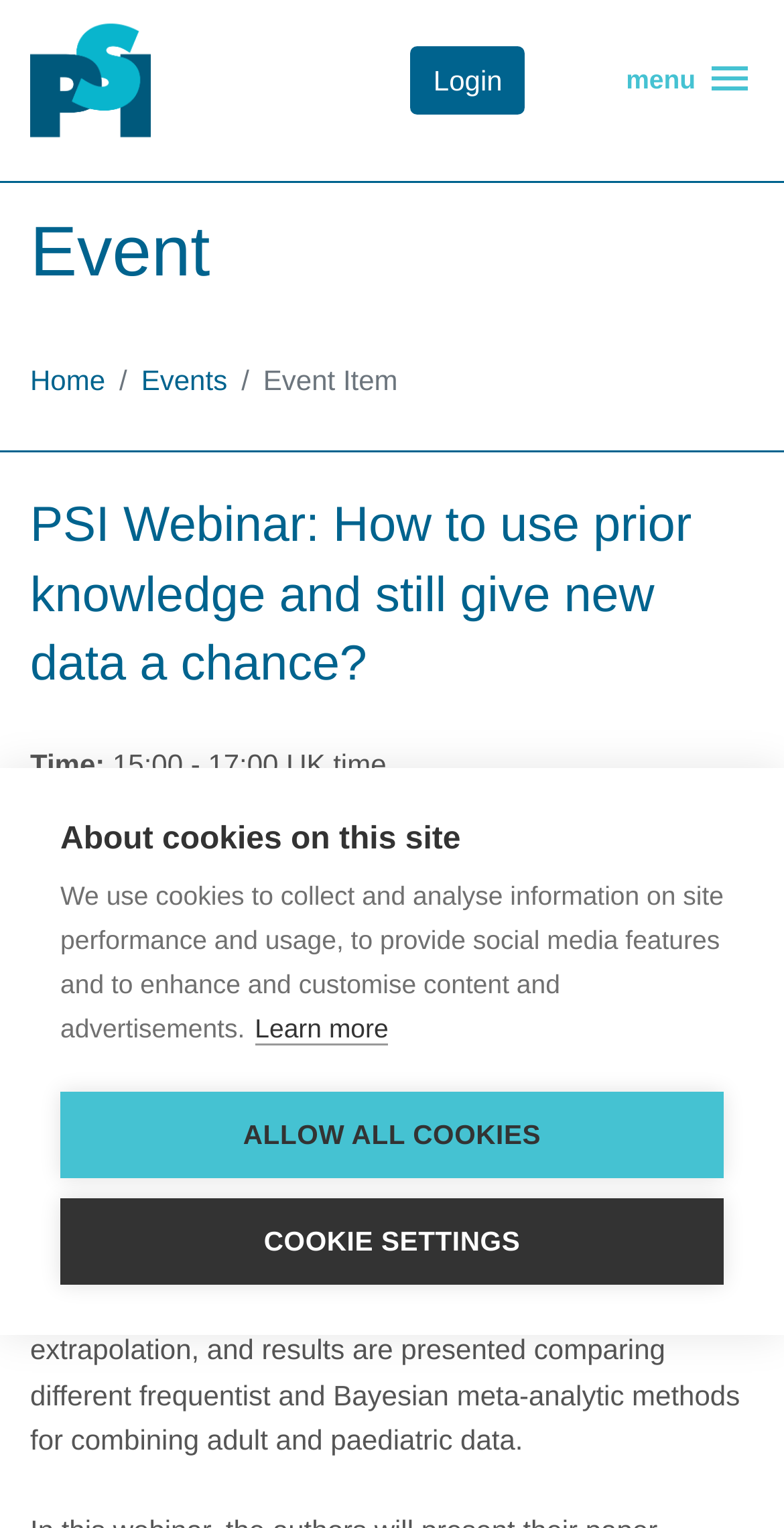Based on what you see in the screenshot, provide a thorough answer to this question: What is the topic of the presented paper?

I found the topic of the presented paper by reading the description of the paper, which mentions the use of Bayesian methods with informative priors to support drug development and licensing when only a small pool of patients is available.